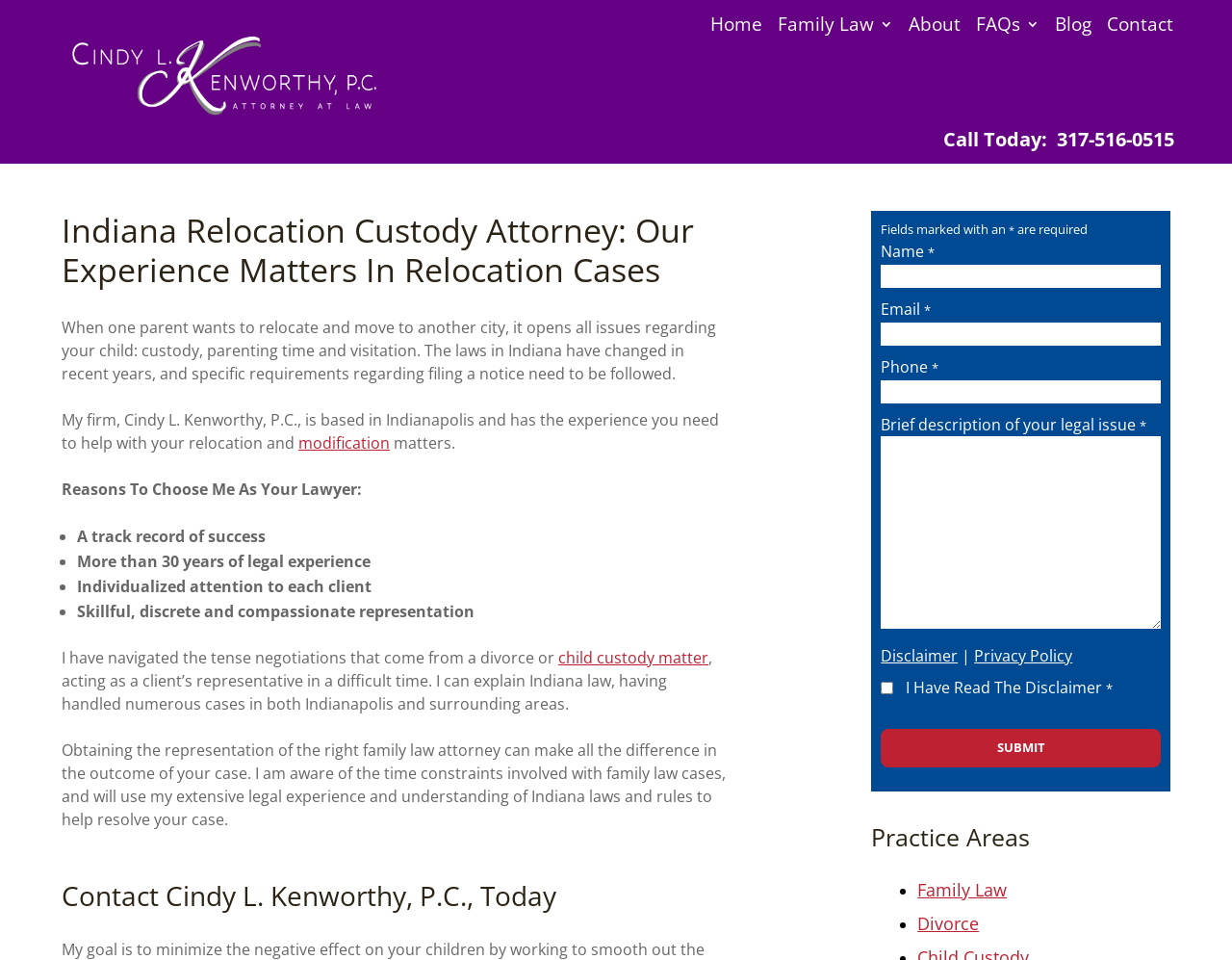Given the element description, predict the bounding box coordinates in the format (top-left x, top-left y, bottom-right x, bottom-right y), using floating point numbers between 0 and 1: child custody matter

[0.453, 0.674, 0.575, 0.696]